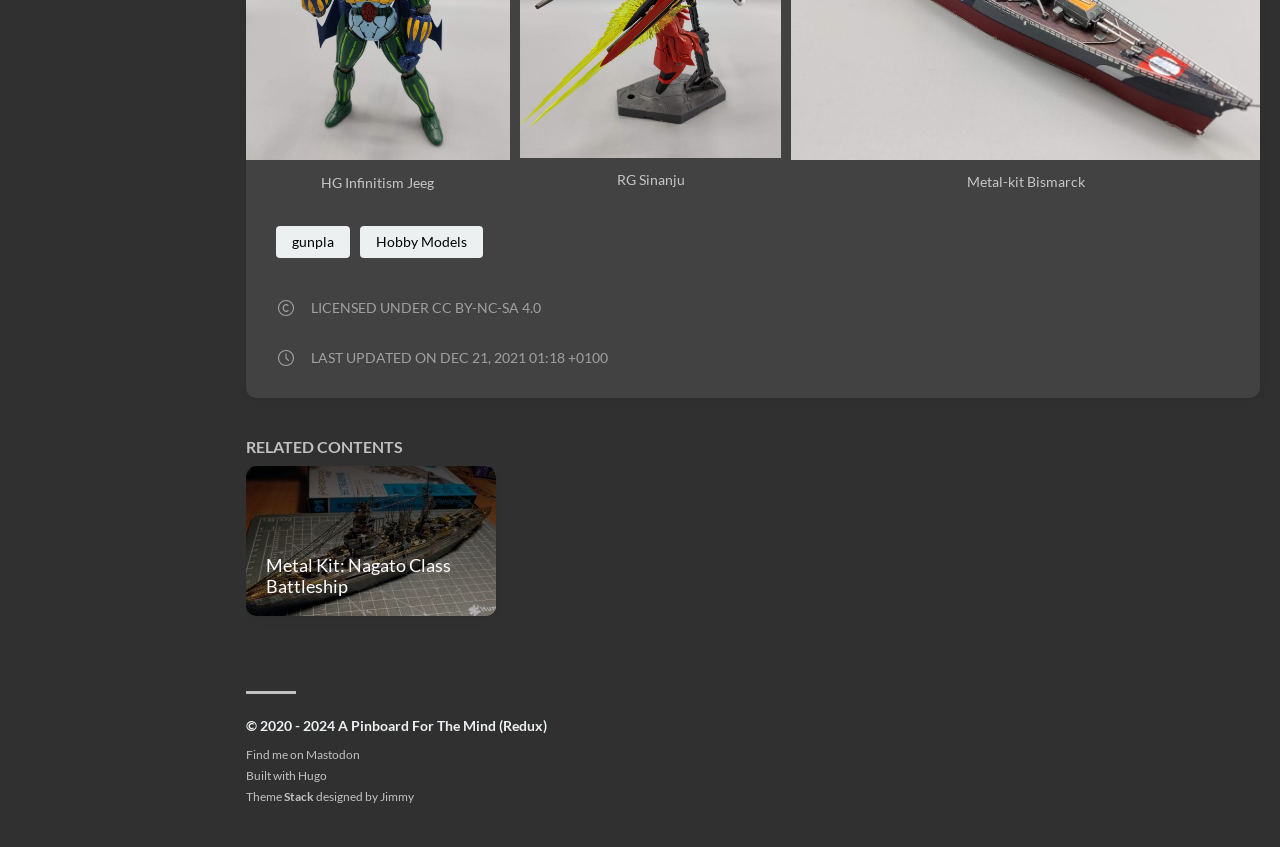Select the bounding box coordinates of the element I need to click to carry out the following instruction: "view RELATED CONTENTS".

[0.192, 0.517, 0.984, 0.539]